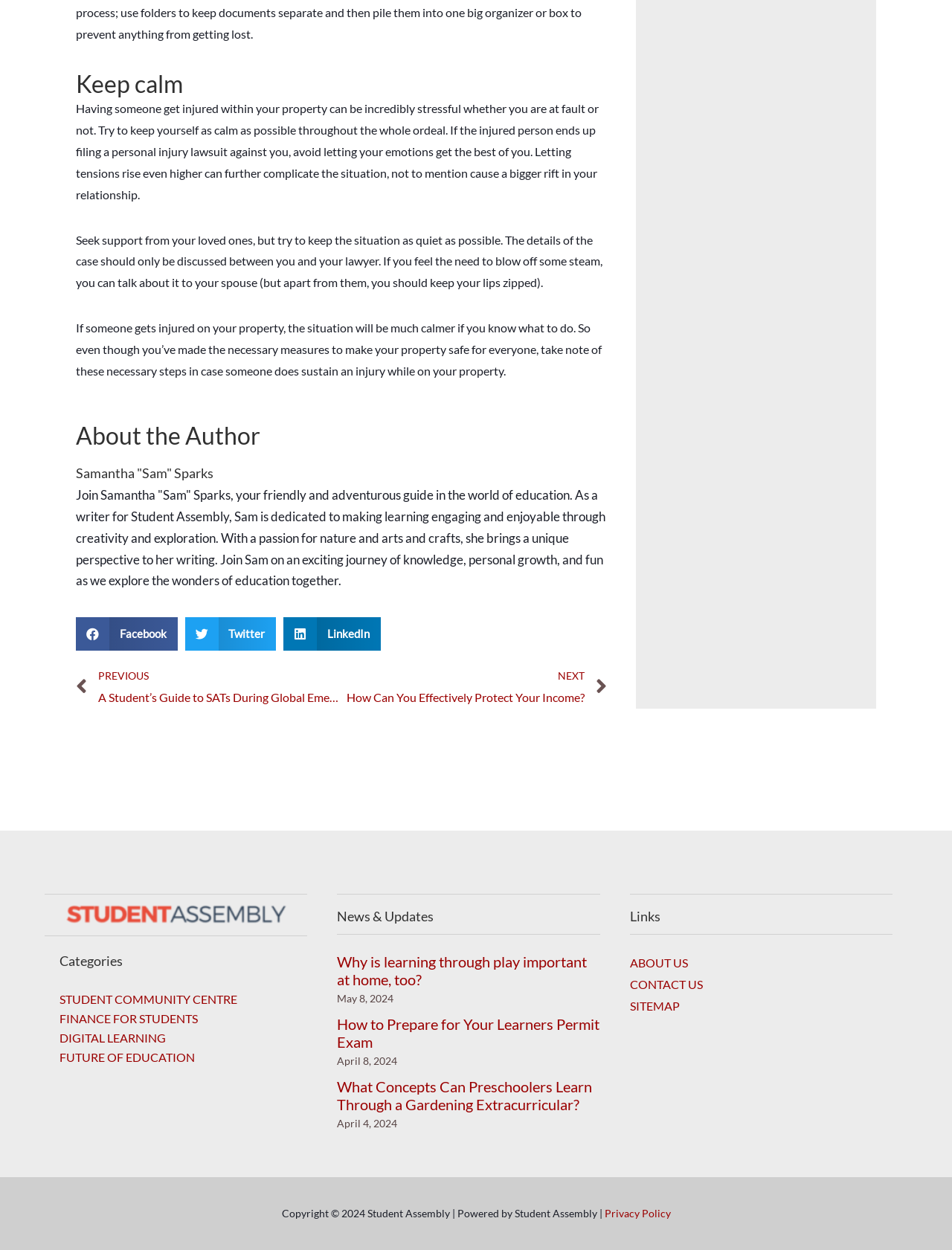Identify the bounding box coordinates for the element that needs to be clicked to fulfill this instruction: "Share on Facebook". Provide the coordinates in the format of four float numbers between 0 and 1: [left, top, right, bottom].

[0.08, 0.494, 0.187, 0.52]